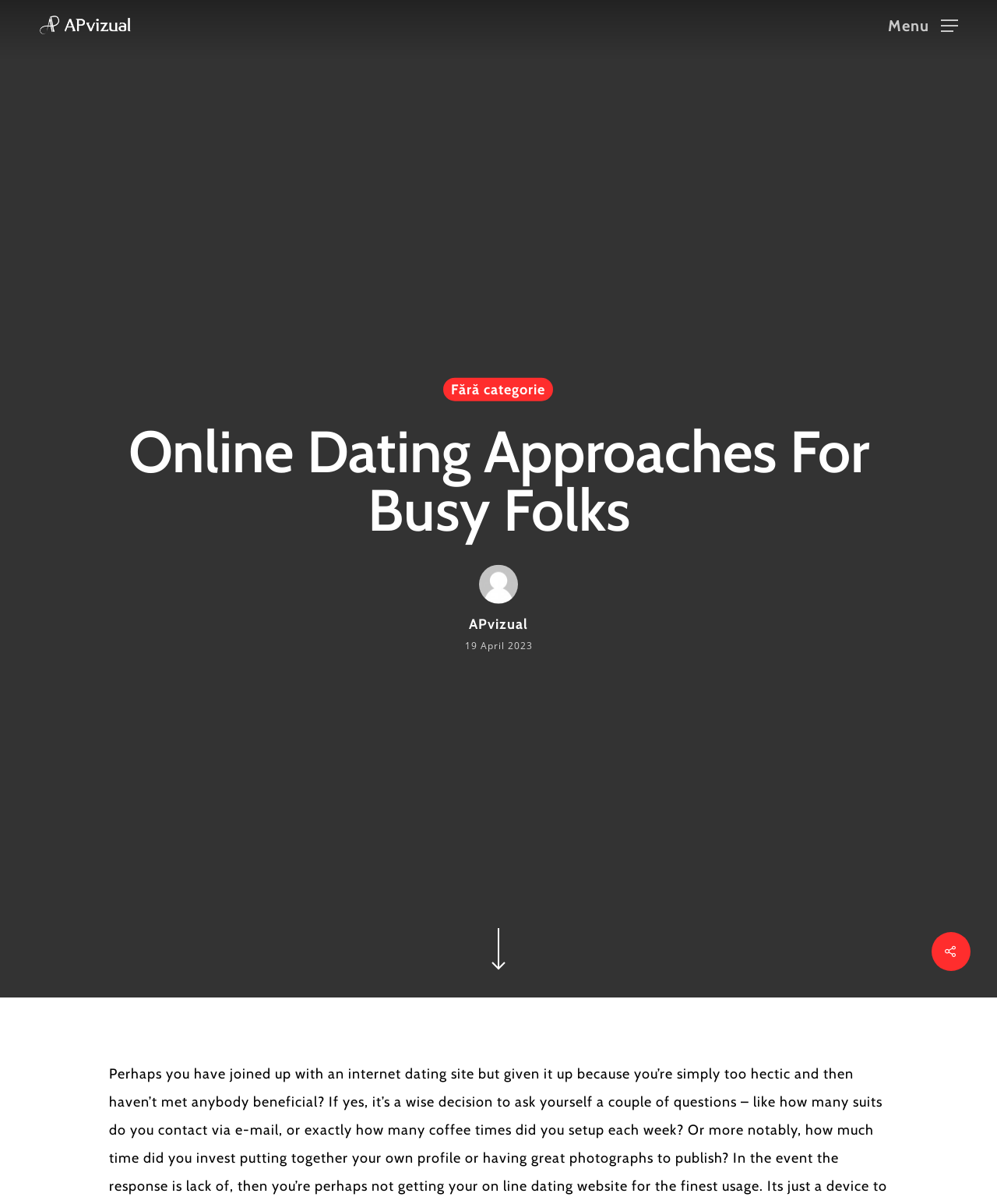Can you find and provide the main heading text of this webpage?

Online Dating Approaches For Busy Folks